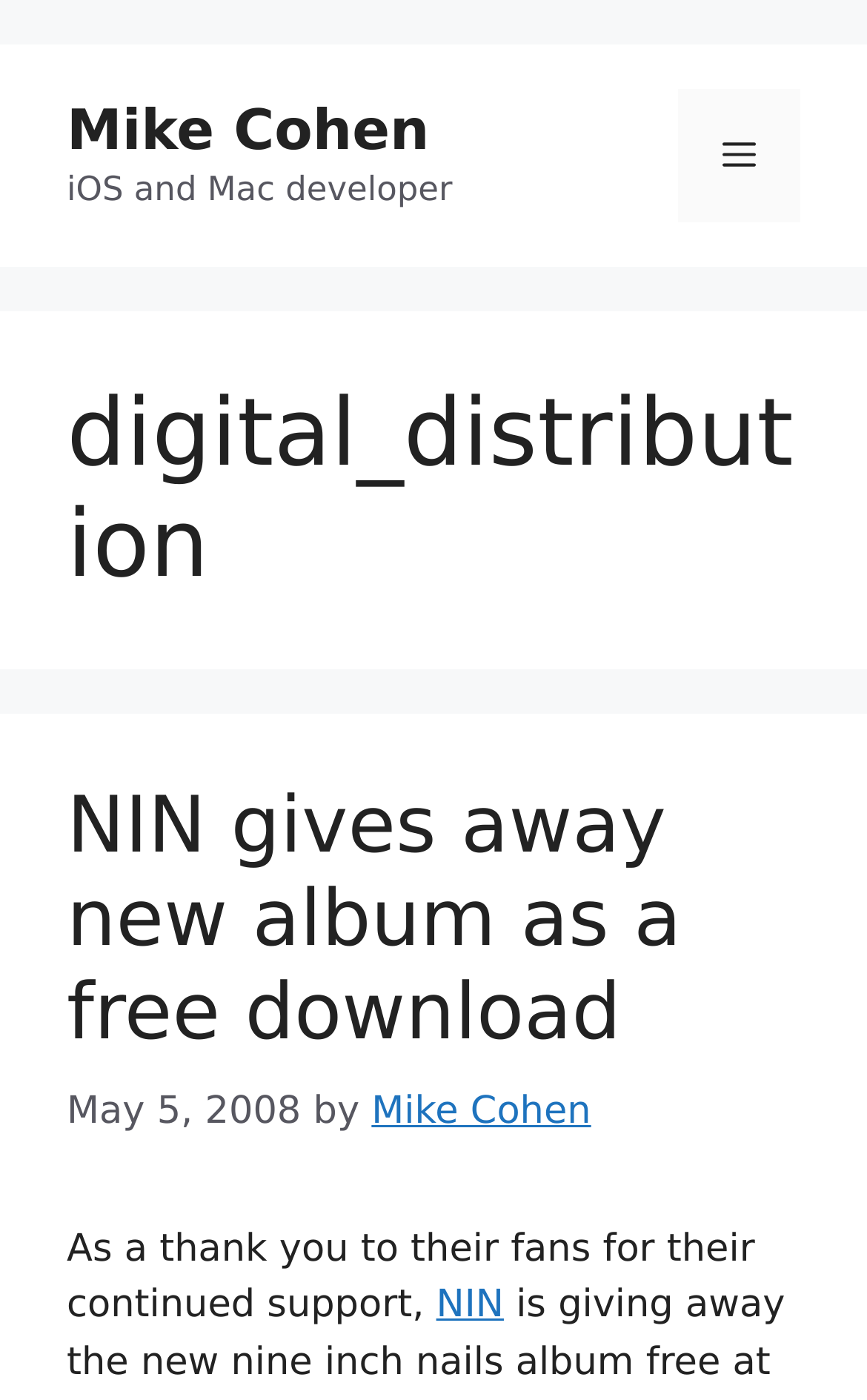Using the details in the image, give a detailed response to the question below:
What is the purpose of the article?

The answer can be found in the article section of the webpage, where it is written 'As a thank you to their fans for their continued support...'.